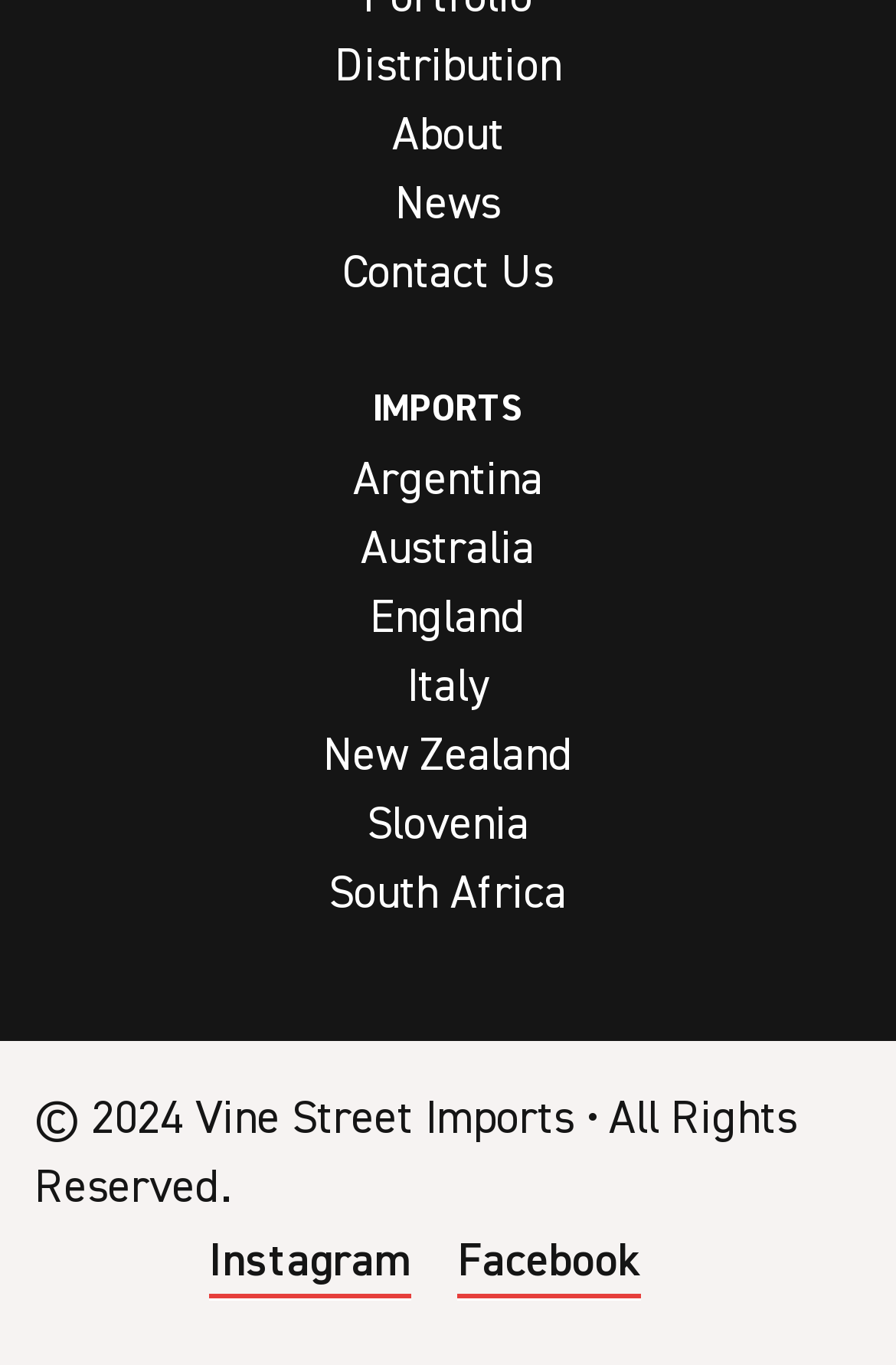What is the copyright year?
Based on the image, answer the question with as much detail as possible.

I found the copyright information at the bottom of the webpage, which states '© 2024 Vine Street Imports • All Rights Reserved.'.